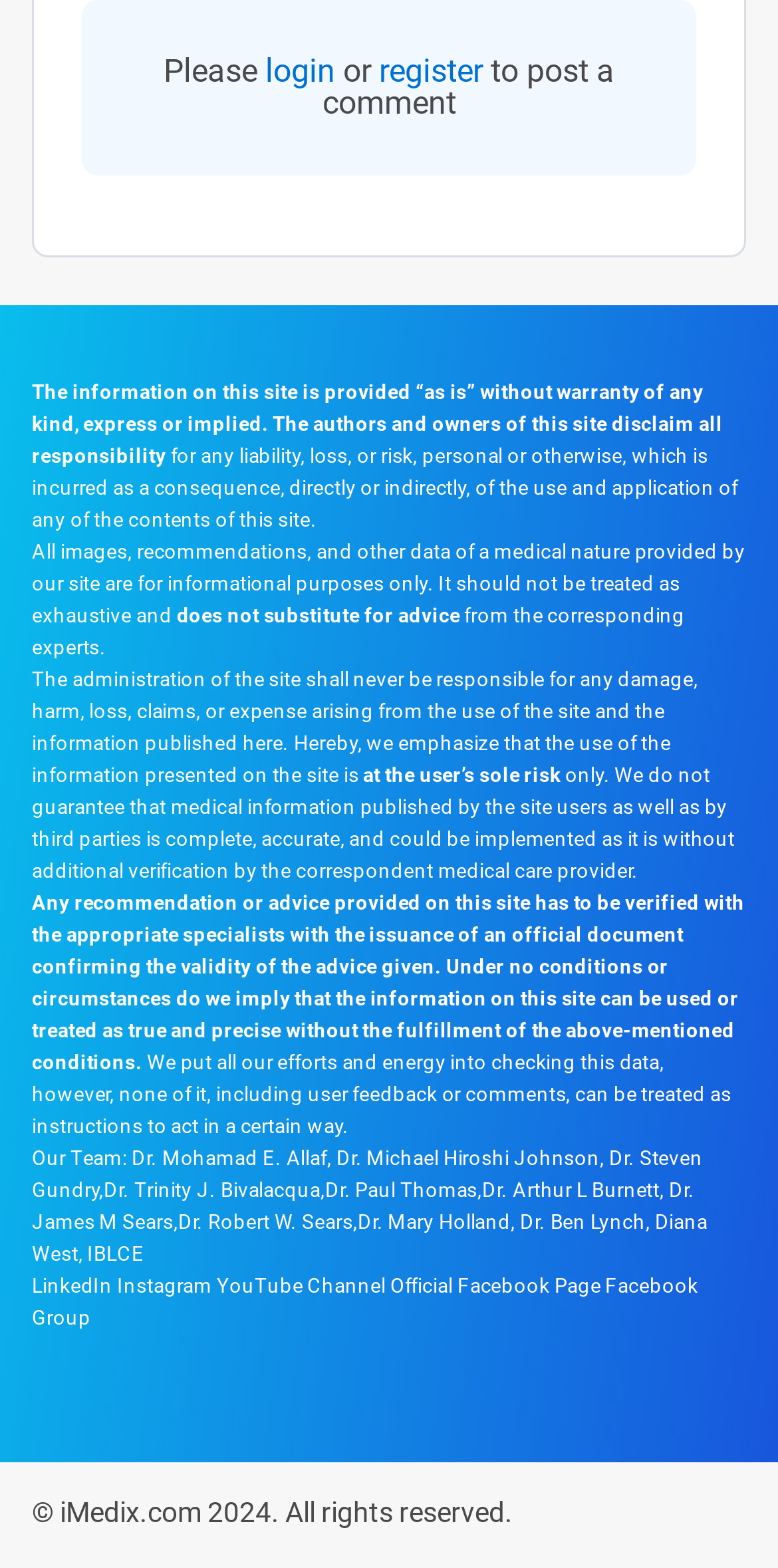Please provide a comprehensive response to the question based on the details in the image: What is the warning about using the website's information?

The website has a disclaimer stating that the use of the information provided is at the user's sole risk, and that the website is not responsible for any damage or harm resulting from the use of the information.